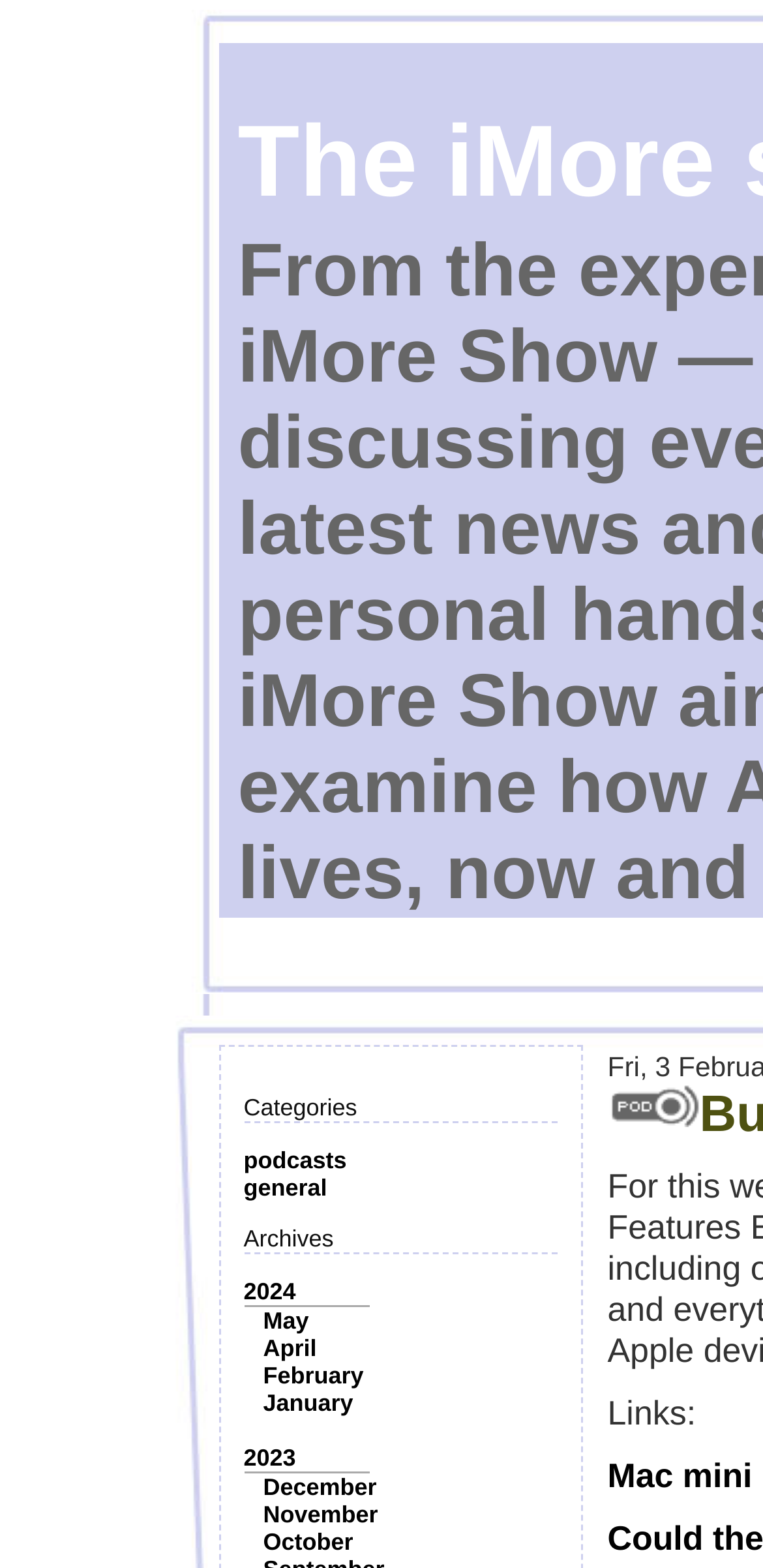Provide a single word or phrase answer to the question: 
How many categories are listed?

2